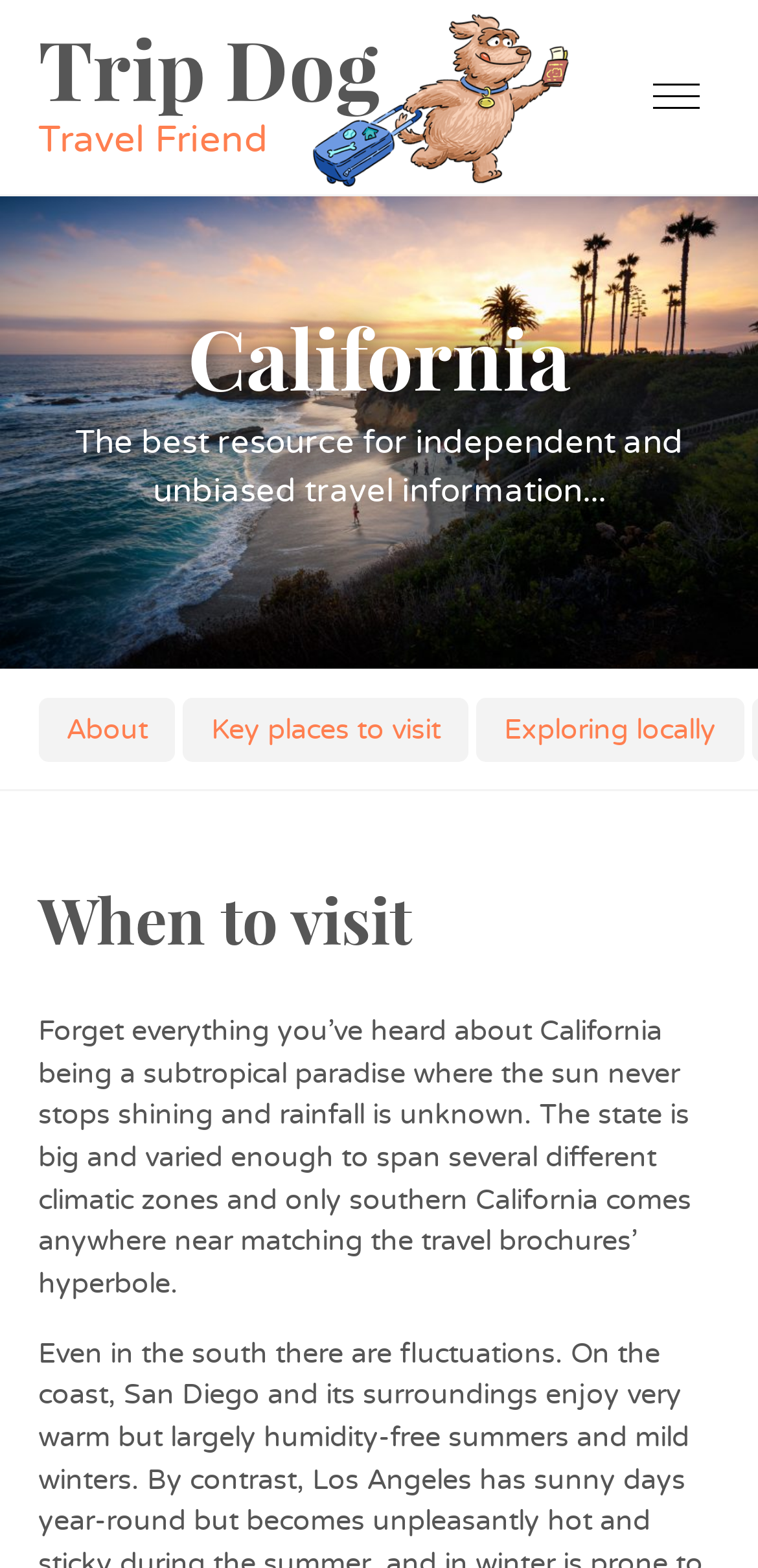Answer the question with a single word or phrase: 
How many images are there on the webpage?

3